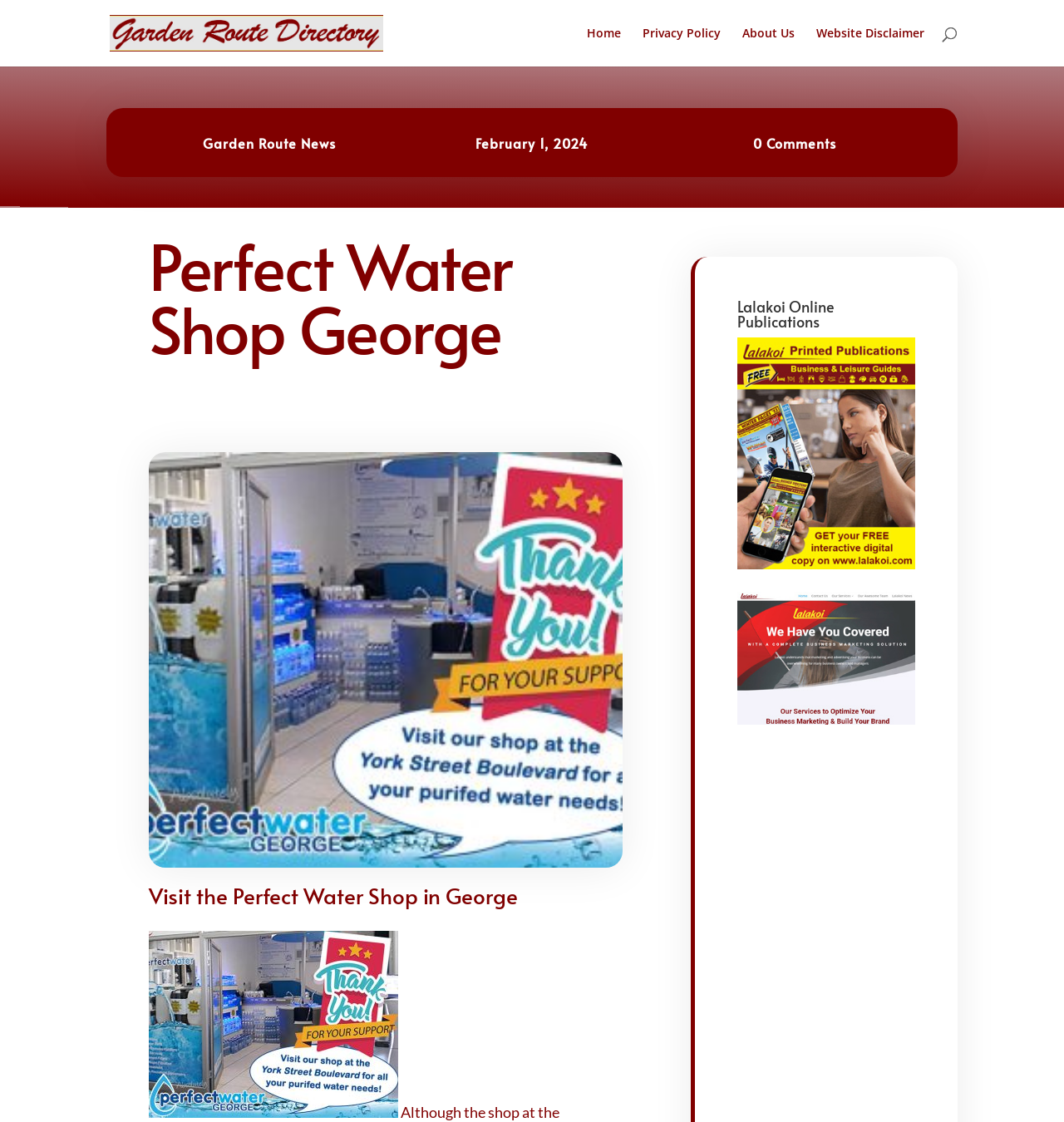What is the name of the online publication?
Please provide a single word or phrase answer based on the image.

Lalakoi Online Publications